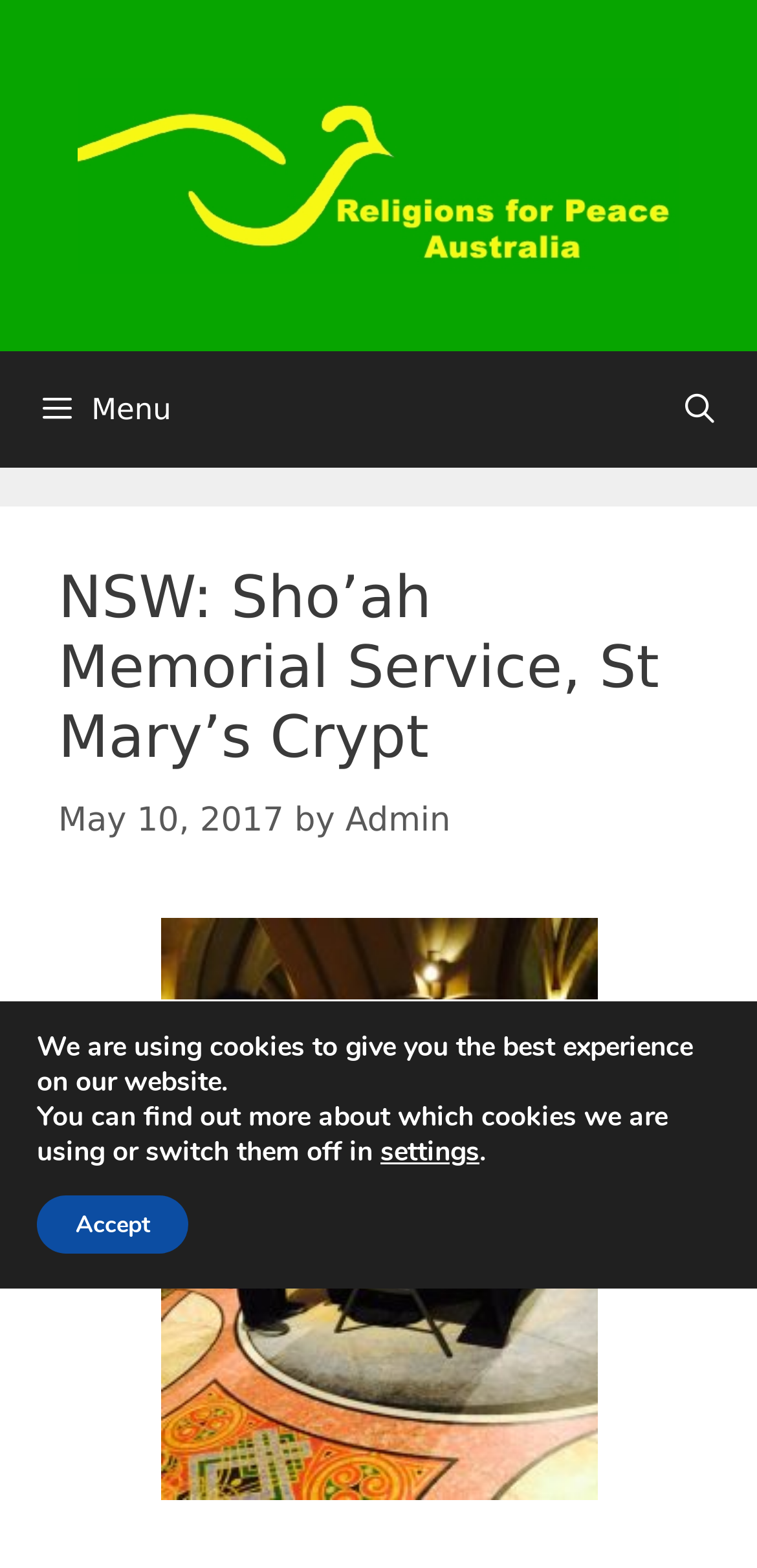What is the name of the organization?
Your answer should be a single word or phrase derived from the screenshot.

Religions for Peace Australia